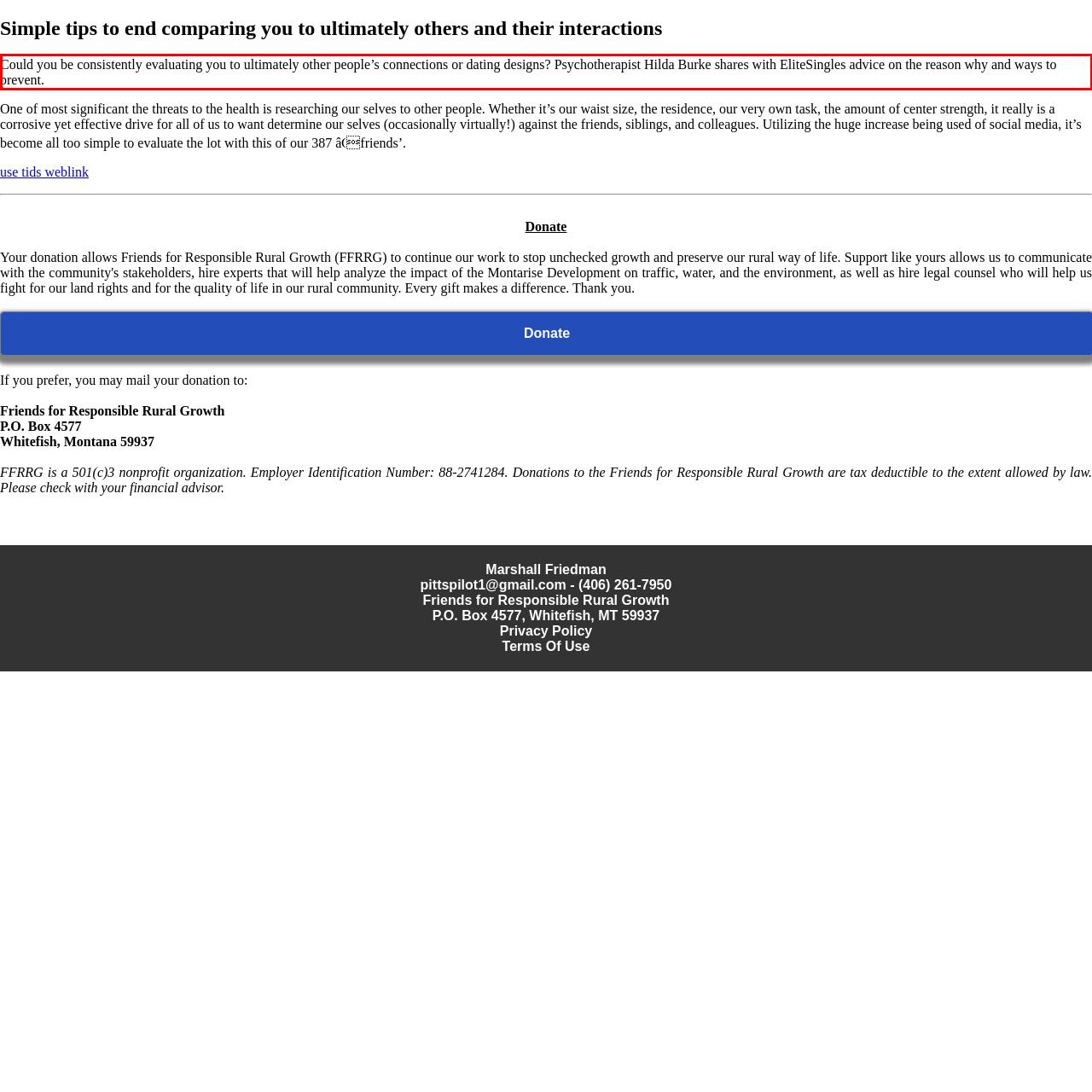Given a screenshot of a webpage, identify the red bounding box and perform OCR to recognize the text within that box.

Could you be consistently evaluating you to ultimately other people’s connections or dating designs? Psychotherapist Hilda Burke shares with EliteSingles advice on the reason why and ways to prevent.